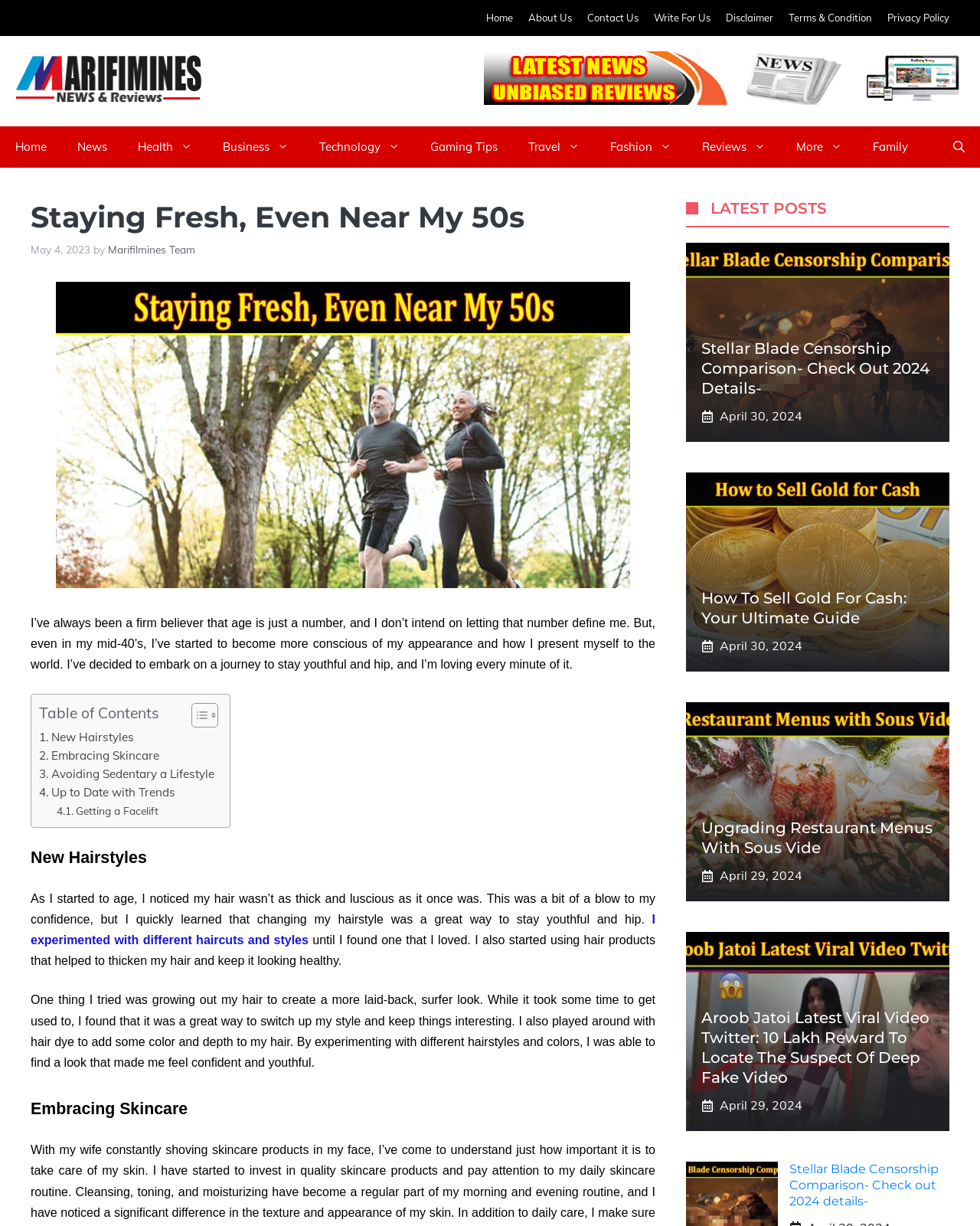Please find the bounding box for the UI element described by: "Getting a Facelift".

[0.058, 0.654, 0.161, 0.668]